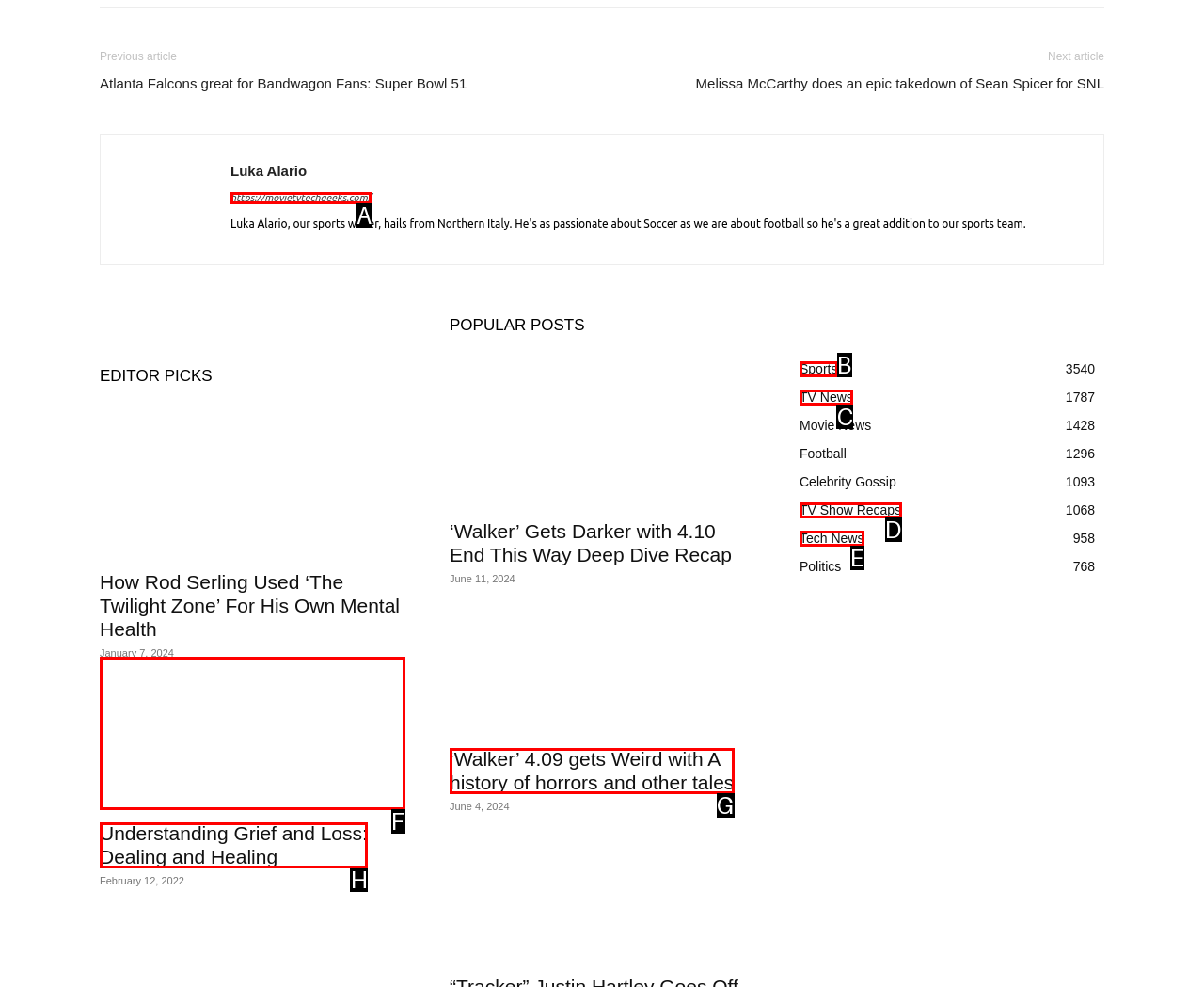Identify the HTML element that corresponds to the description: Sports3540 Provide the letter of the matching option directly from the choices.

B